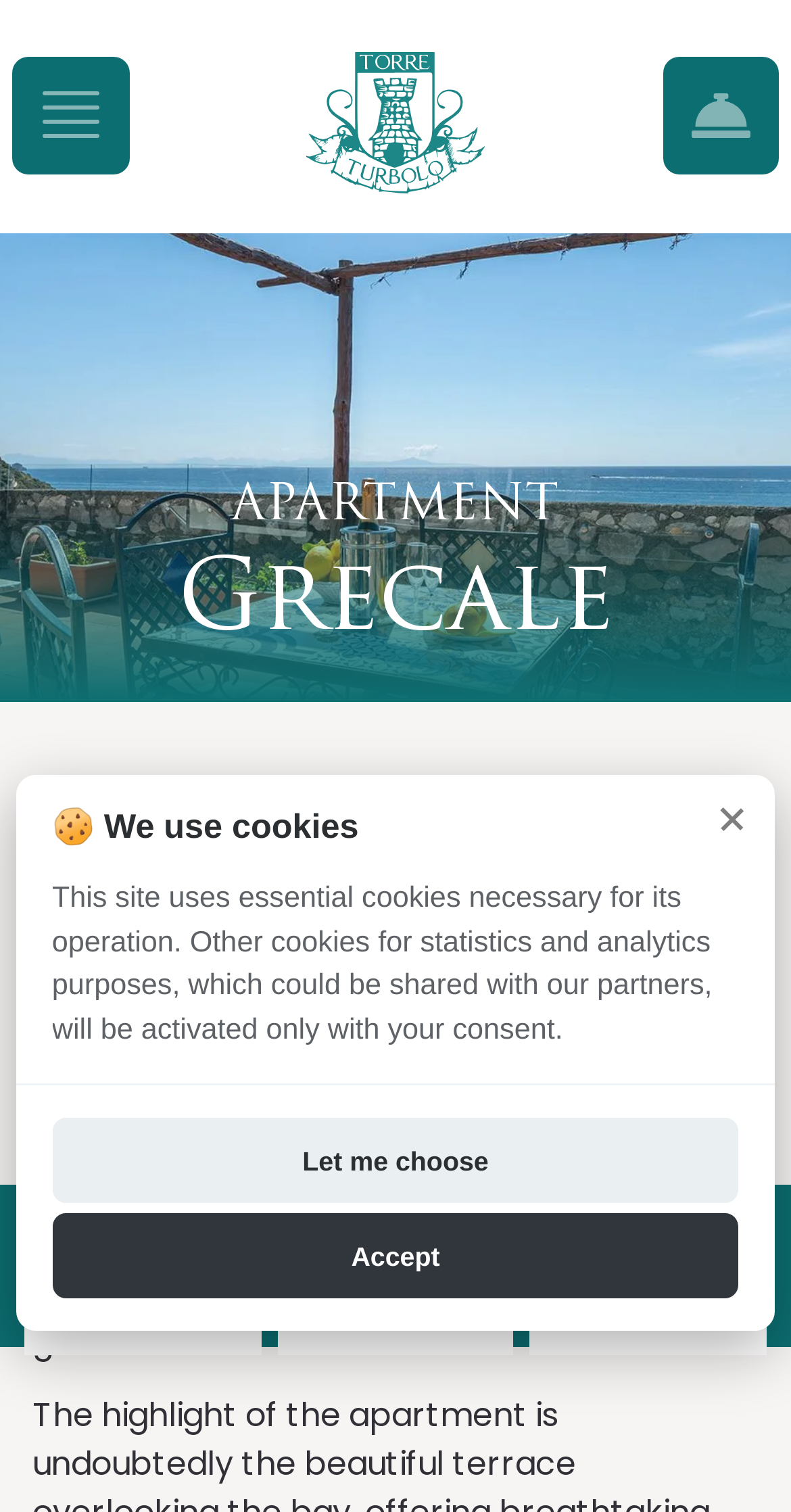Please indicate the bounding box coordinates of the element's region to be clicked to achieve the instruction: "View Torre Turbolo Apartments". Provide the coordinates as four float numbers between 0 and 1, i.e., [left, top, right, bottom].

[0.388, 0.027, 0.612, 0.136]